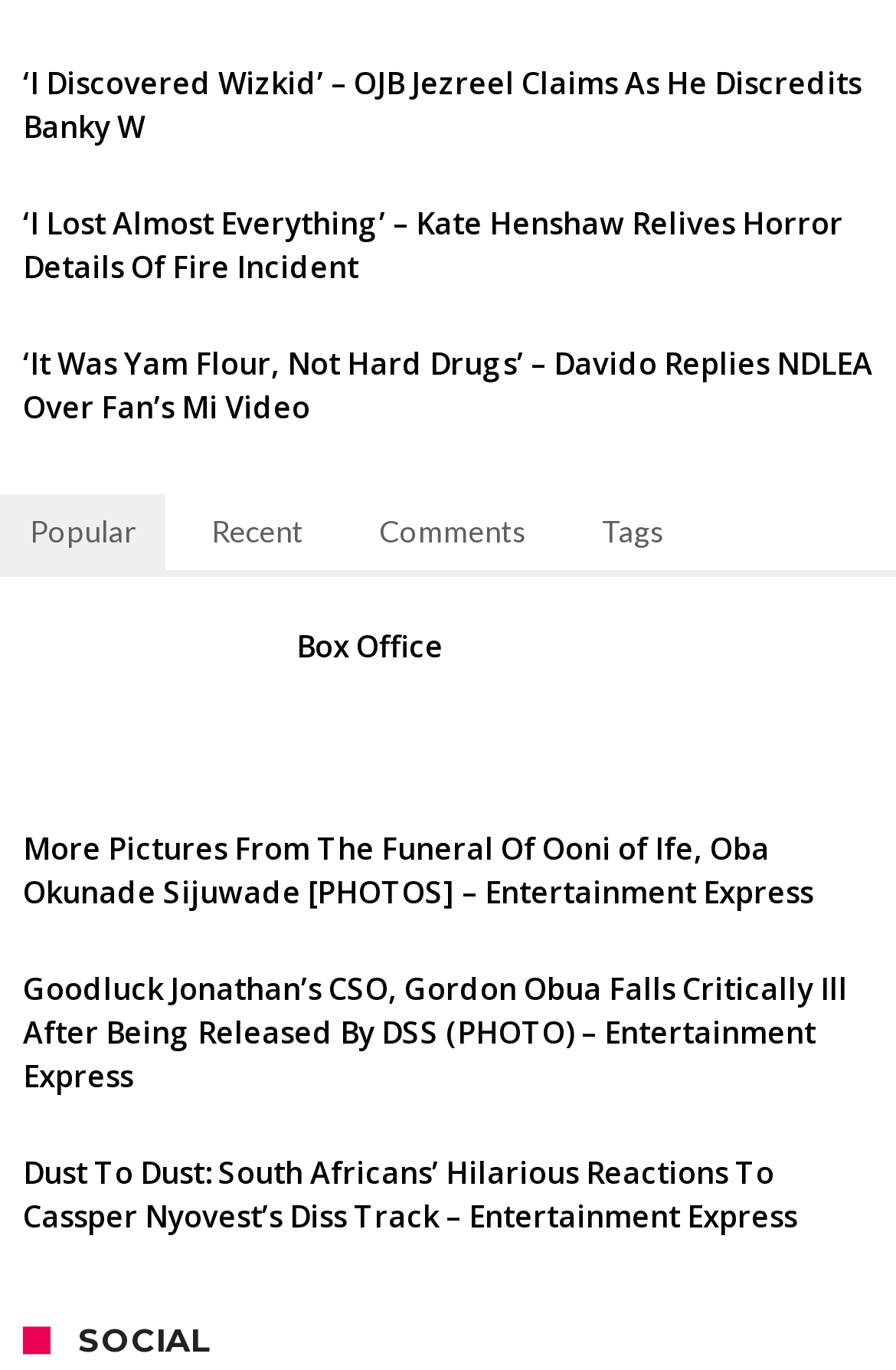Please find the bounding box coordinates of the element's region to be clicked to carry out this instruction: "Read the article 'Dust To Dust: South Africans’ Hilarious Reactions To Cassper Nyovest’s Diss Track – Entertainment Express'".

[0.026, 0.872, 0.974, 0.902]